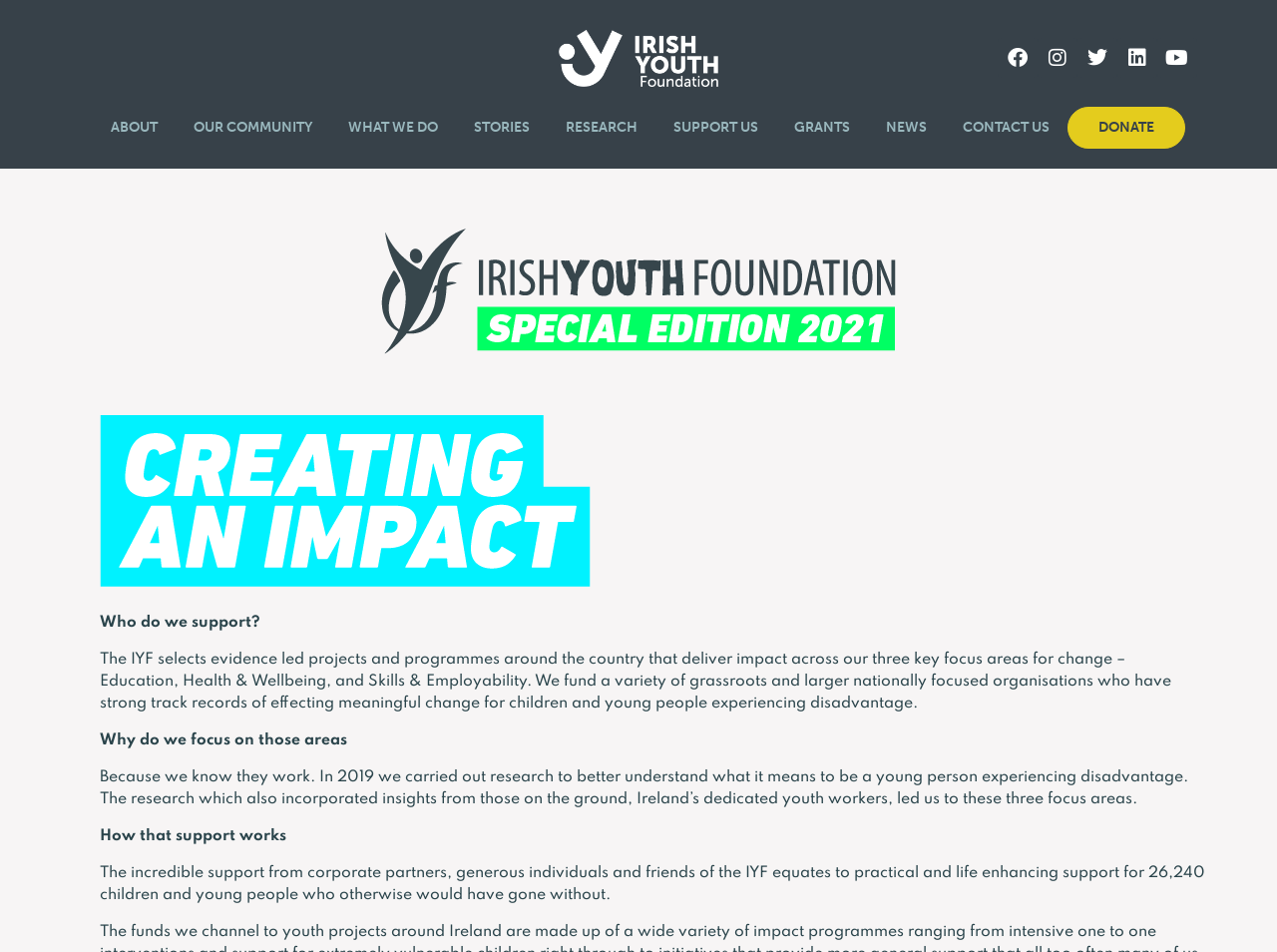What is the purpose of the research in 2019?
Look at the image and answer with only one word or phrase.

To understand what it means to be a young person experiencing disadvantage